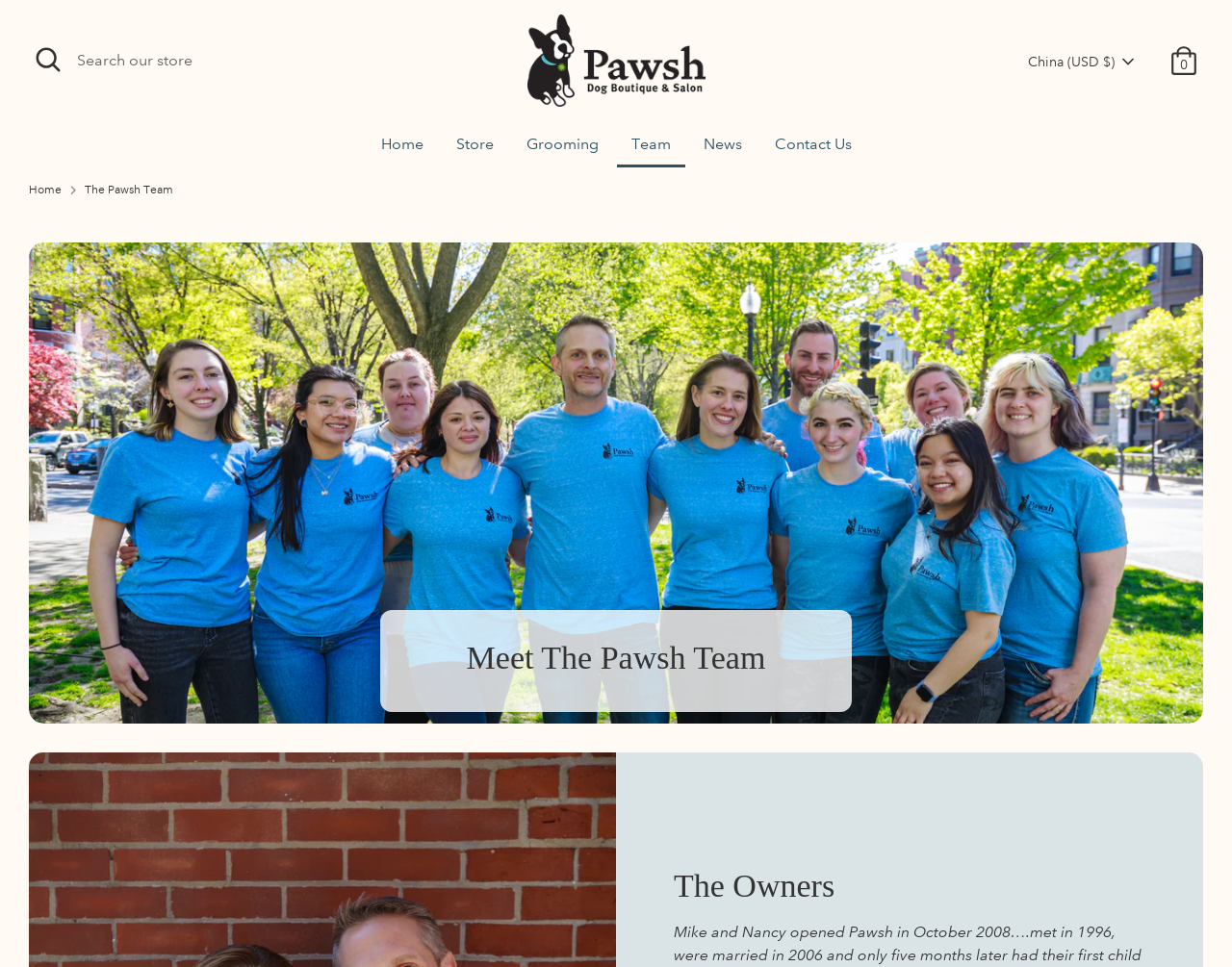Provide a thorough description of the webpage you see.

The webpage is about Pawsh, a dog boutique in Boston's Back Bay, and its team. At the top left, there is a search bar with a button labeled "Open Search" and a placeholder text "Search our store". Below the search bar, there are navigation links to different sections of the website, including "Home", "Store", "Grooming", "Team", "News", "Contact Us", and "More links".

On the top right, there is a currency selection dropdown menu with the current selection being "China (USD $)". Next to it, there is a link labeled "0". 

Below the navigation links, there is a breadcrumb navigation section showing the current page's location, with links to "Home" and "The Pawsh Team". 

The main content of the page is divided into two sections. On the left, there is a section titled "Meet The Pawsh Team" with a heading "The Owners". On the right, there is a section displaying the store's location and hours of operation, including the address, phone number, and business hours.

At the bottom of the page, there are social media links to Twitter, Facebook, and Instagram, with a text "Follow us @pawshboston" above them.